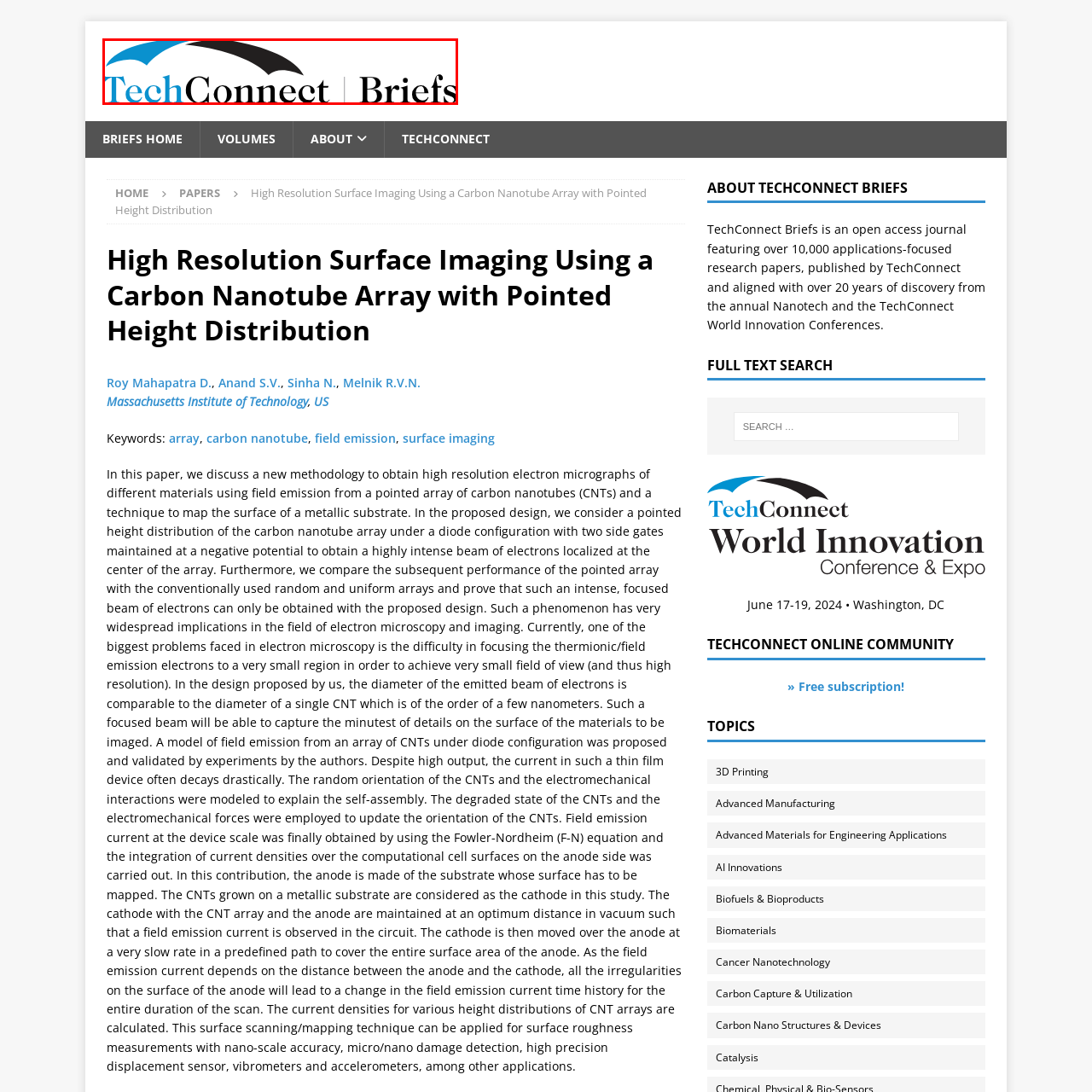Explain thoroughly what is happening in the image that is surrounded by the red box.

The image showcases the logo of "TechConnect Briefs," an open-access journal dedicated to publishing applications-focused research papers. The logo features a modern design with the word "TechConnect" in a striking blue font, seamlessly transitioning into the word "Briefs," presented in a bold, elegant black typeface. This visual identity represents the journal's commitment to innovative research and technology, highlighting its role in disseminating valuable scientific information from the annual Nanotech and TechConnect World Innovation Conferences.